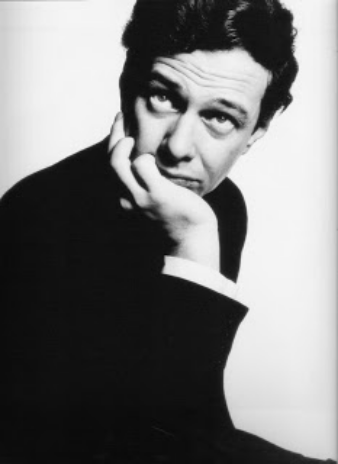Give a detailed account of what is happening in the image.

The image showcases a striking black and white portrait of Brian Epstein, the iconic manager of The Beatles, captured by renowned photographer David Bailey in 1965. Epstein is depicted with a thoughtful expression, resting his chin on his hand, and gazing off to the side. His attire features a classic black ensemble, accentuated by a white cuff, emphasizing the stylish yet contemplative mood of the photograph. This image reflects Epstein's influential role in the music industry during the height of The Beatles' fame, highlighting both his personal charm and the sophistication he brought to his management approach. The artistic composition and emotional depth of the photograph underscore Bailey's skill in portraying his subjects, making this image a memorable representation of a pivotal figure in music history.